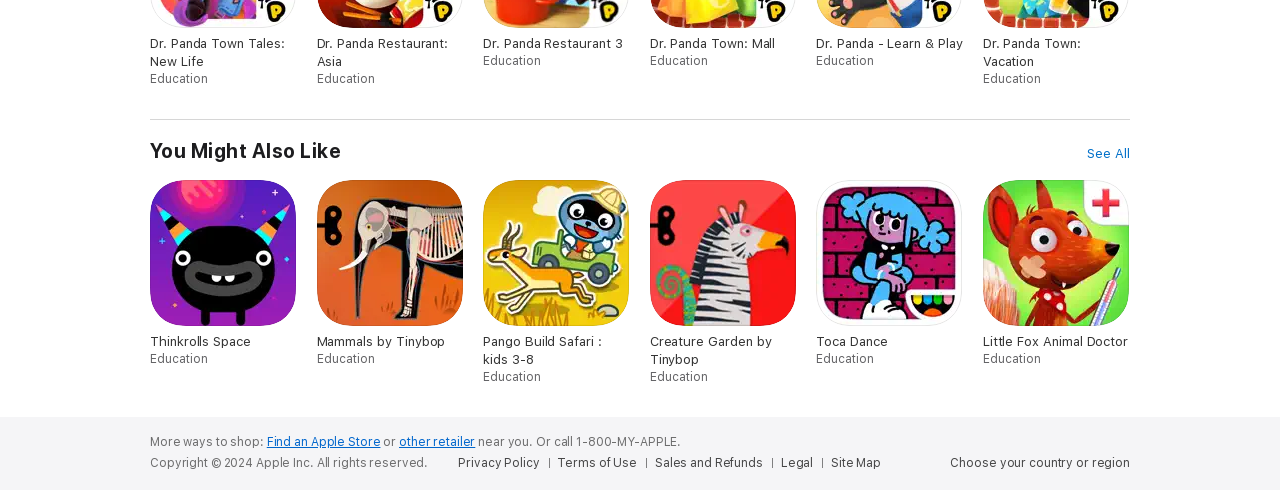Determine the bounding box coordinates of the clickable element to complete this instruction: "Click on 'See All'". Provide the coordinates in the format of four float numbers between 0 and 1, [left, top, right, bottom].

[0.85, 0.296, 0.883, 0.333]